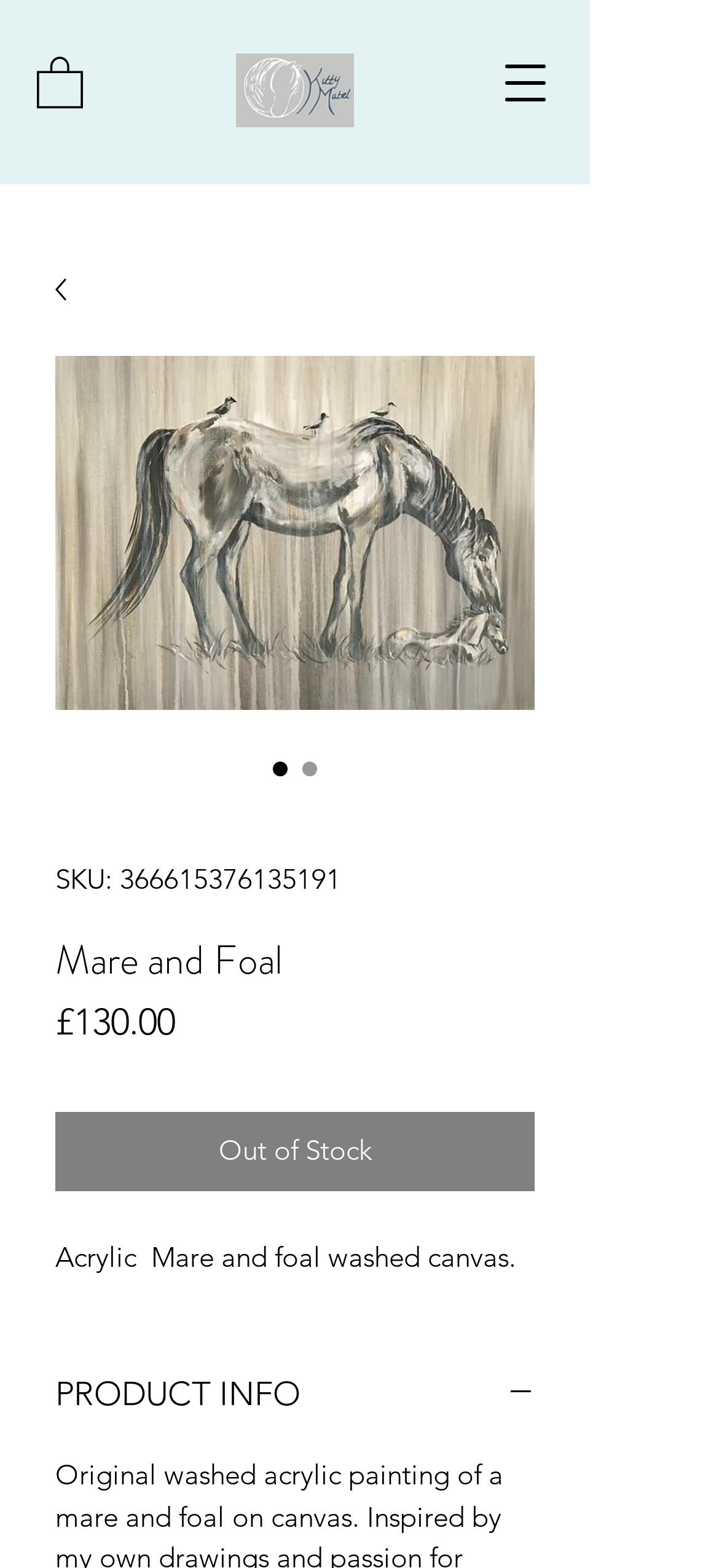Using the information in the image, give a detailed answer to the following question: What is the product name?

I found the product name by looking at the heading 'Mare and Foal' which is located above the product image and below the navigation menu button.